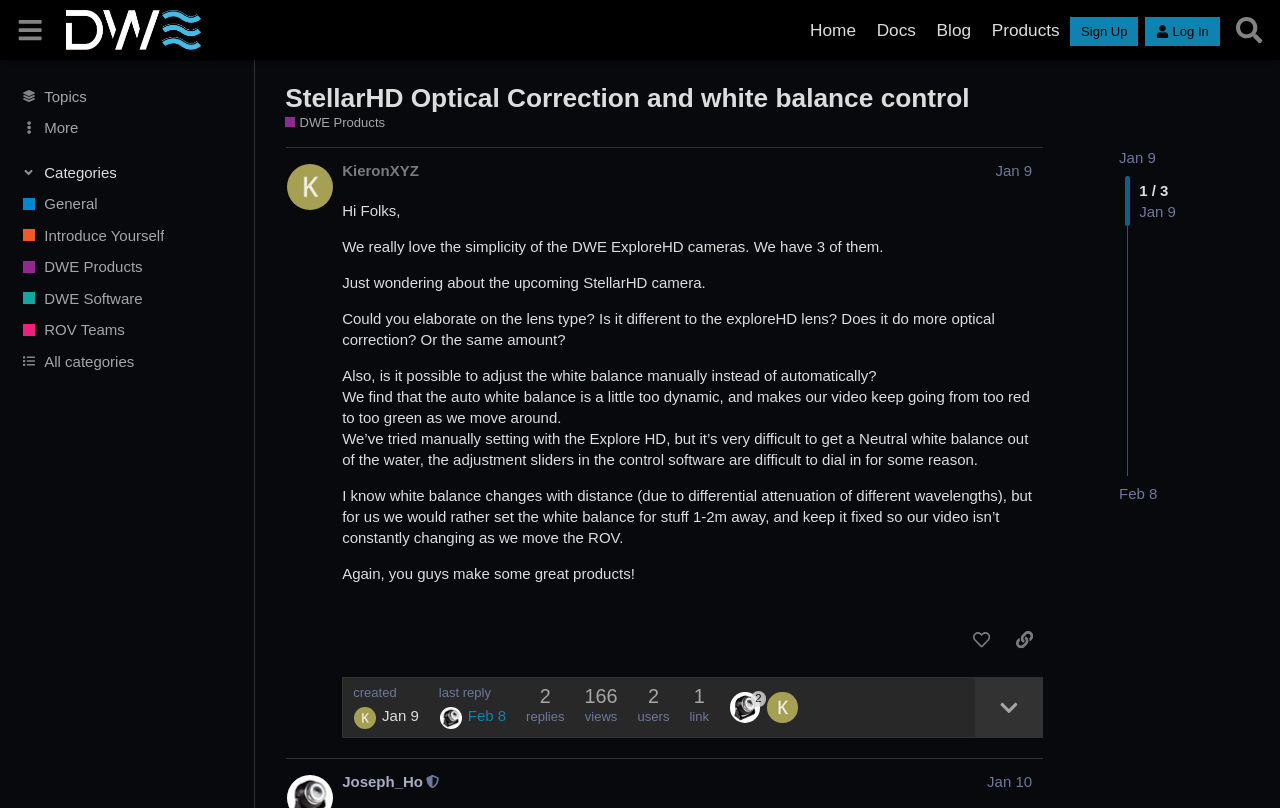Respond to the following question with a brief word or phrase:
What is the date of the last reply to the post?

Feb 8